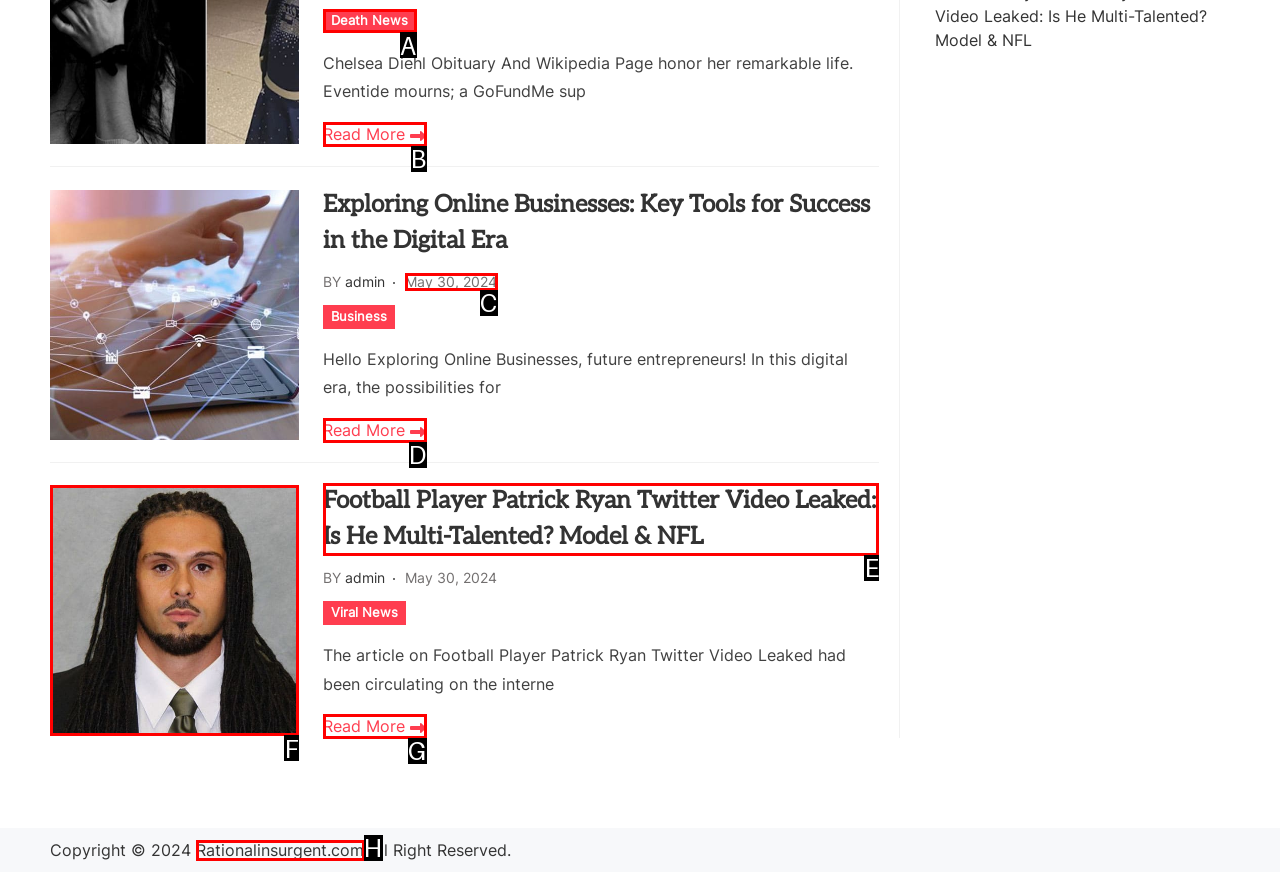Identify the HTML element that best fits the description: Rationalinsurgent.com. Respond with the letter of the corresponding element.

H